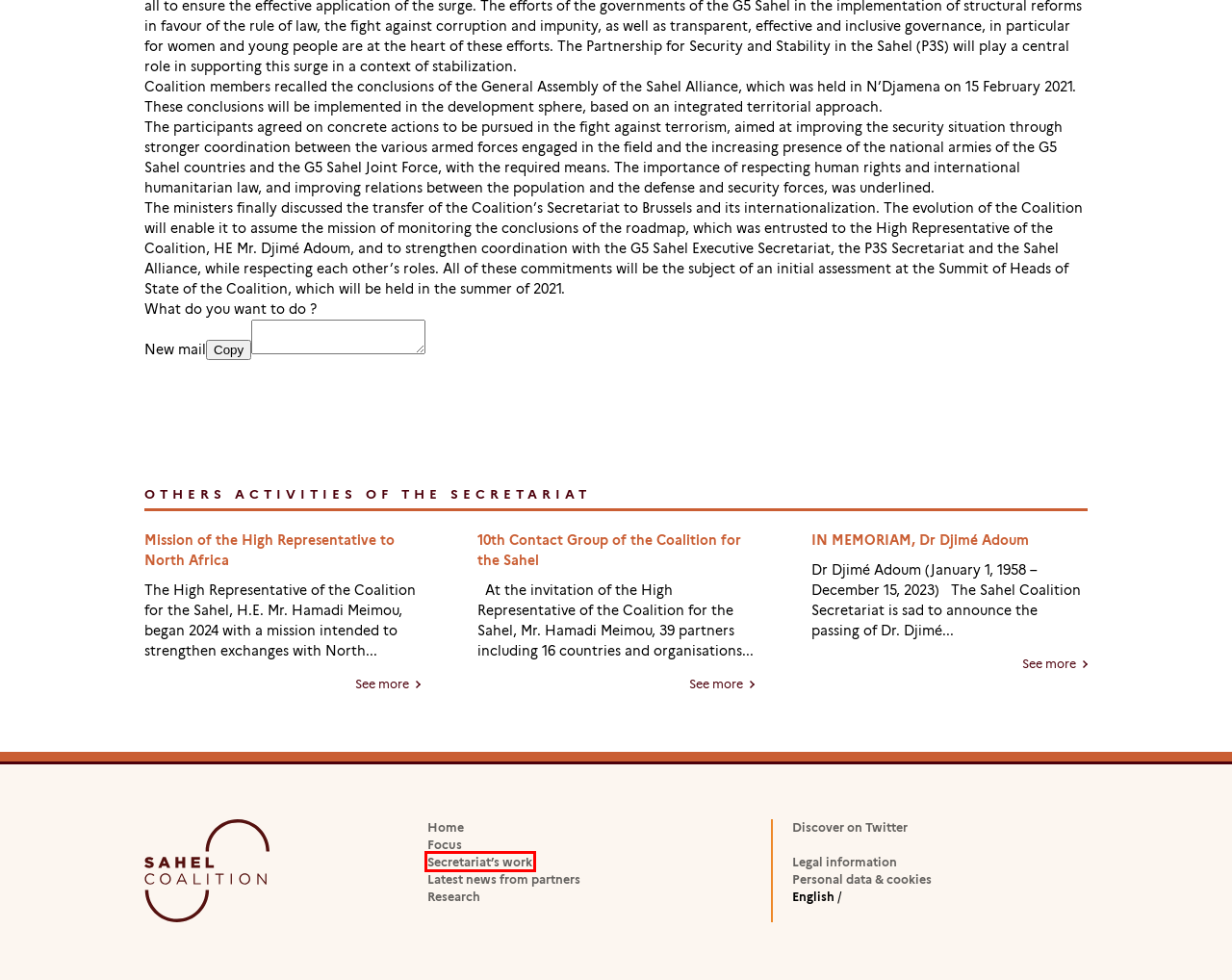Observe the screenshot of a webpage with a red bounding box highlighting an element. Choose the webpage description that accurately reflects the new page after the element within the bounding box is clicked. Here are the candidates:
A. Focus - Coalition Sahel
B. Secretariat’s work - Coalition Sahel
C. IN MEMORIAM, Dr Djimé Adoum - Coalition Sahel
D. Personal data & cookies - Coalition Sahel
E. Legal information - Coalition Sahel
F. Mission of the High Representative to North Africa - Coalition Sahel
G. Latest news from partners - Coalition Sahel
H. Research - Coalition Sahel

B